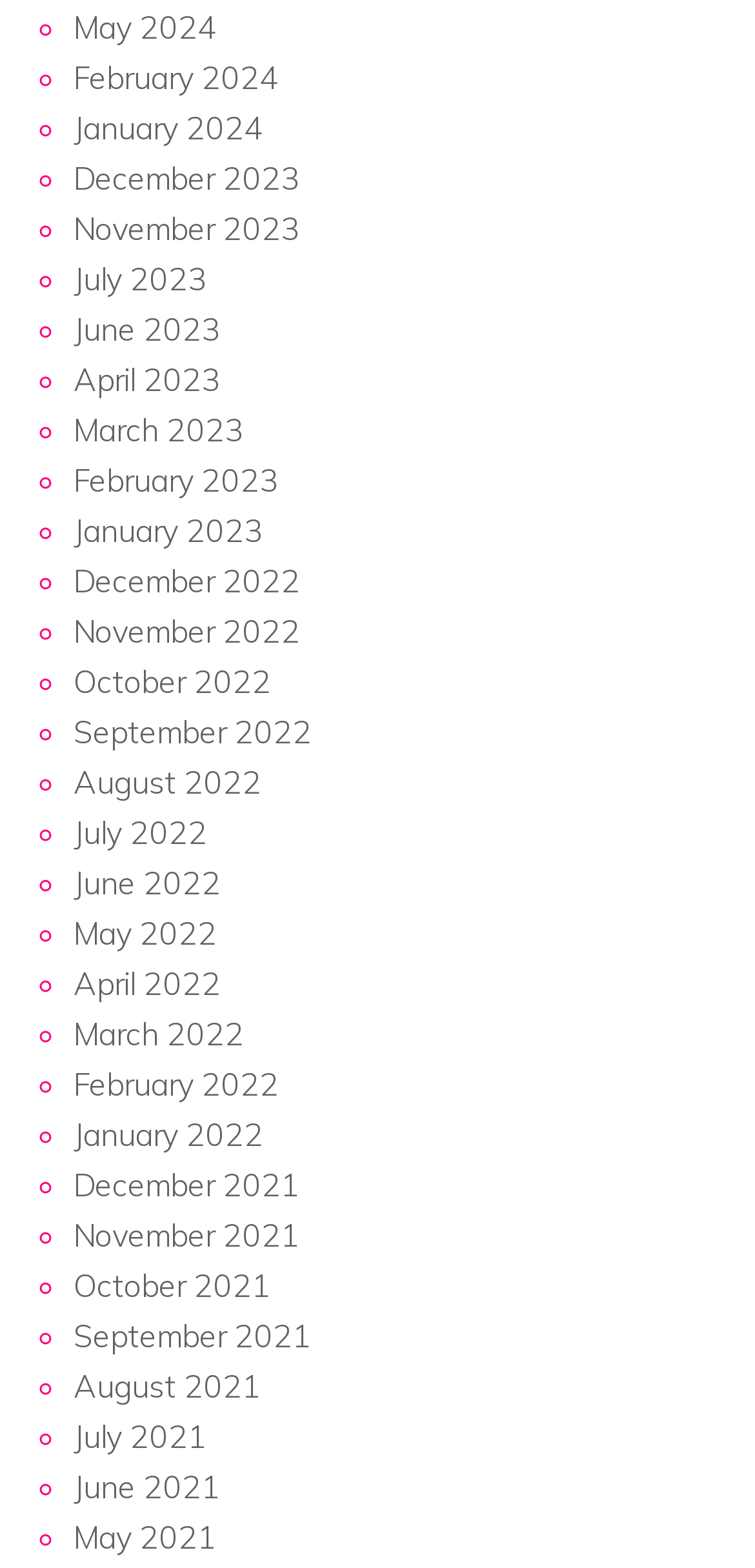Use a single word or phrase to answer this question: 
How many links are there for the year 2023?

12